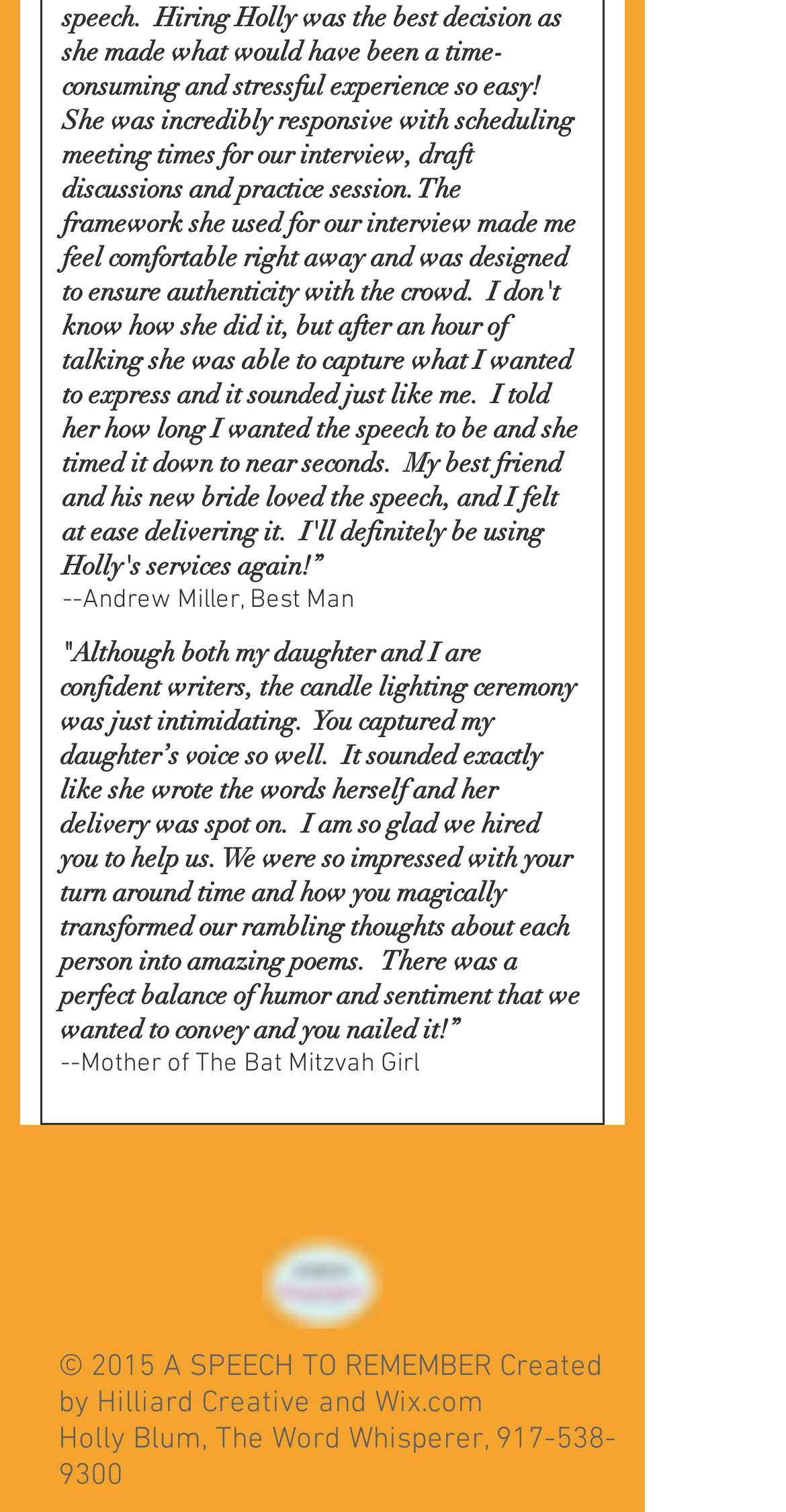Using the image as a reference, answer the following question in as much detail as possible:
What is the phone number to contact the website owner?

The phone number to contact the website owner is provided at the bottom of the page, next to the author's name. It is 917-538-9300, which can be used to reach out to Holly Blum for inquiries or services.